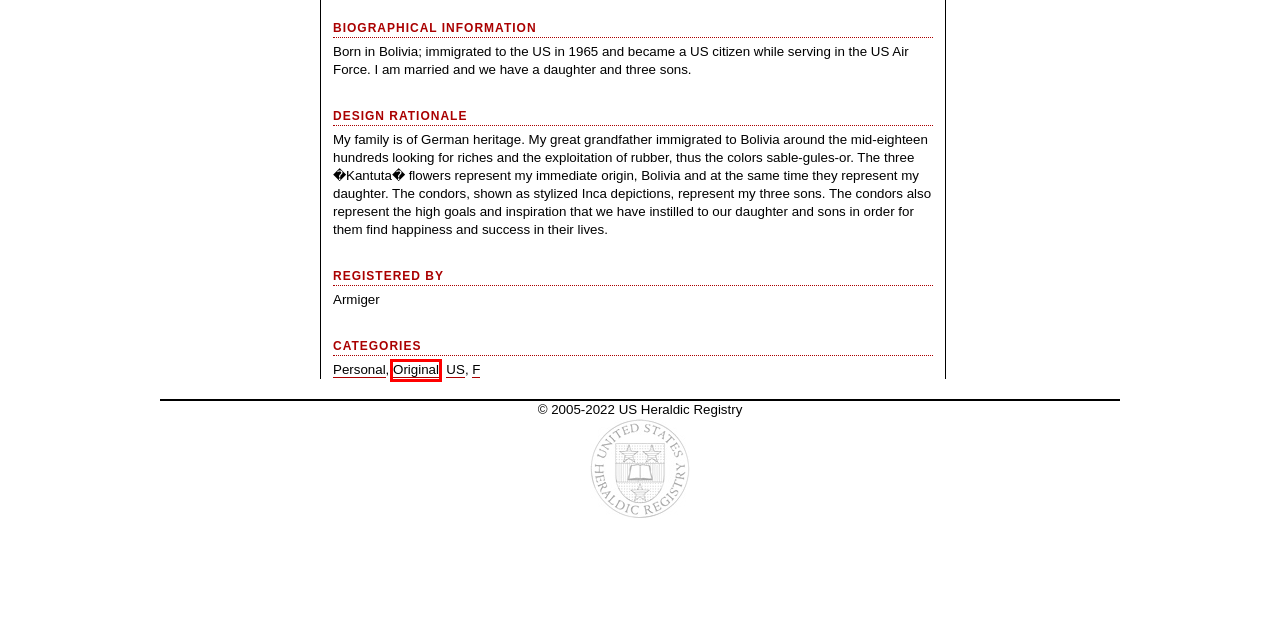You are given a screenshot of a webpage with a red rectangle bounding box around a UI element. Select the webpage description that best matches the new webpage after clicking the element in the bounding box. Here are the candidates:
A. U.S. Heraldic Registry ï¿½ Category/T?
B. U.S. Heraldic Registry ï¿½ Main/Homepage?
C. U.S. Heraldic Registry ï¿½ Category/Y?
D. U.S. Heraldic Registry ï¿½ Category/Personal?
E. U.S. Heraldic Registry ï¿½ Category/G?
F. U.S. Heraldic Registry ï¿½ Registrations/New?
G. U.S. Heraldic Registry ï¿½ Category/J?
H. U.S. Heraldic Registry ï¿½ Category/Original?

H